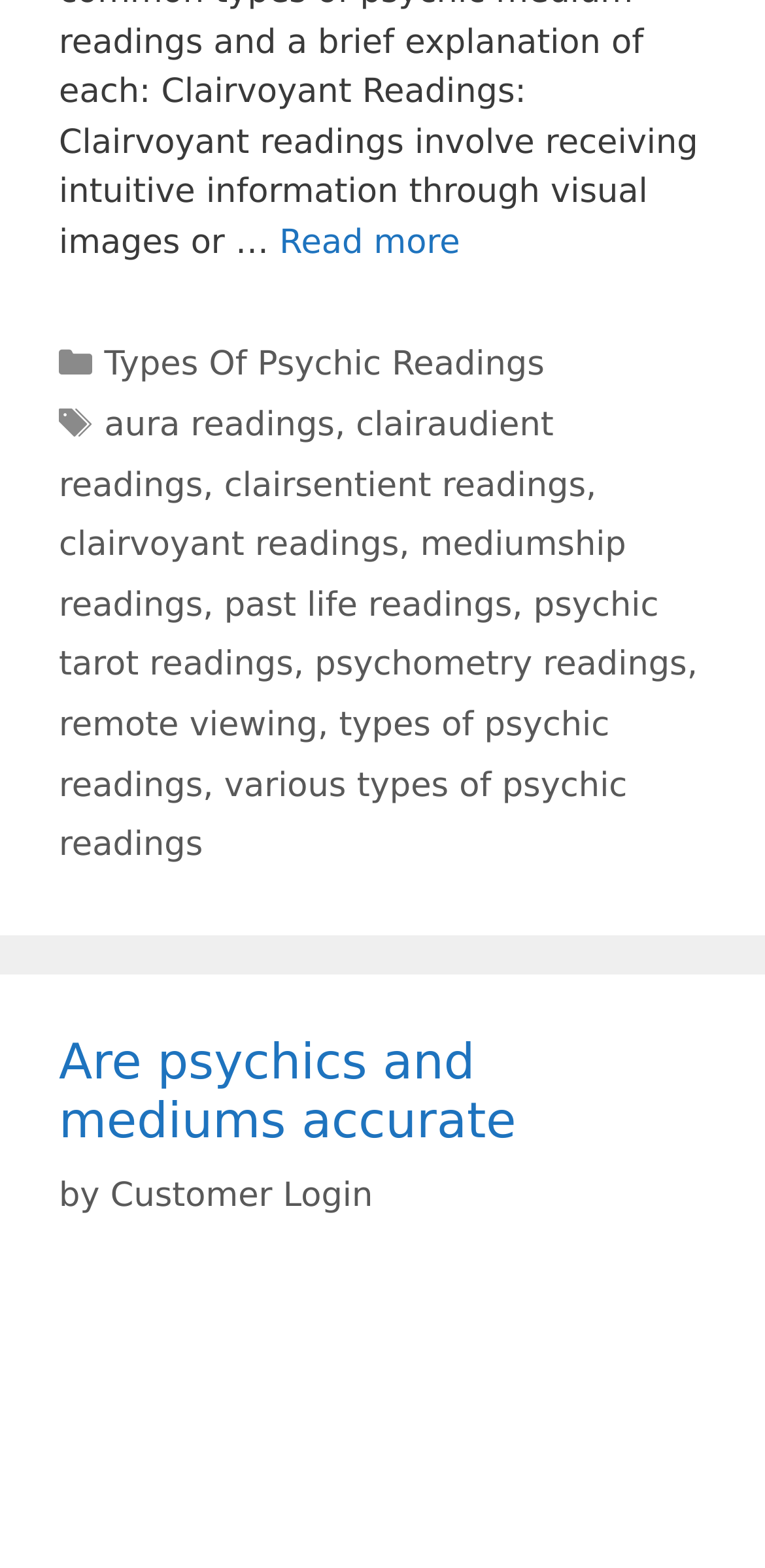With reference to the screenshot, provide a detailed response to the question below:
What type of content is being discussed on this webpage?

The topics of psychic and medium readings, as well as the mention of aura readings and clairaudient readings, suggest that the content on this webpage is related to spiritual or paranormal topics.